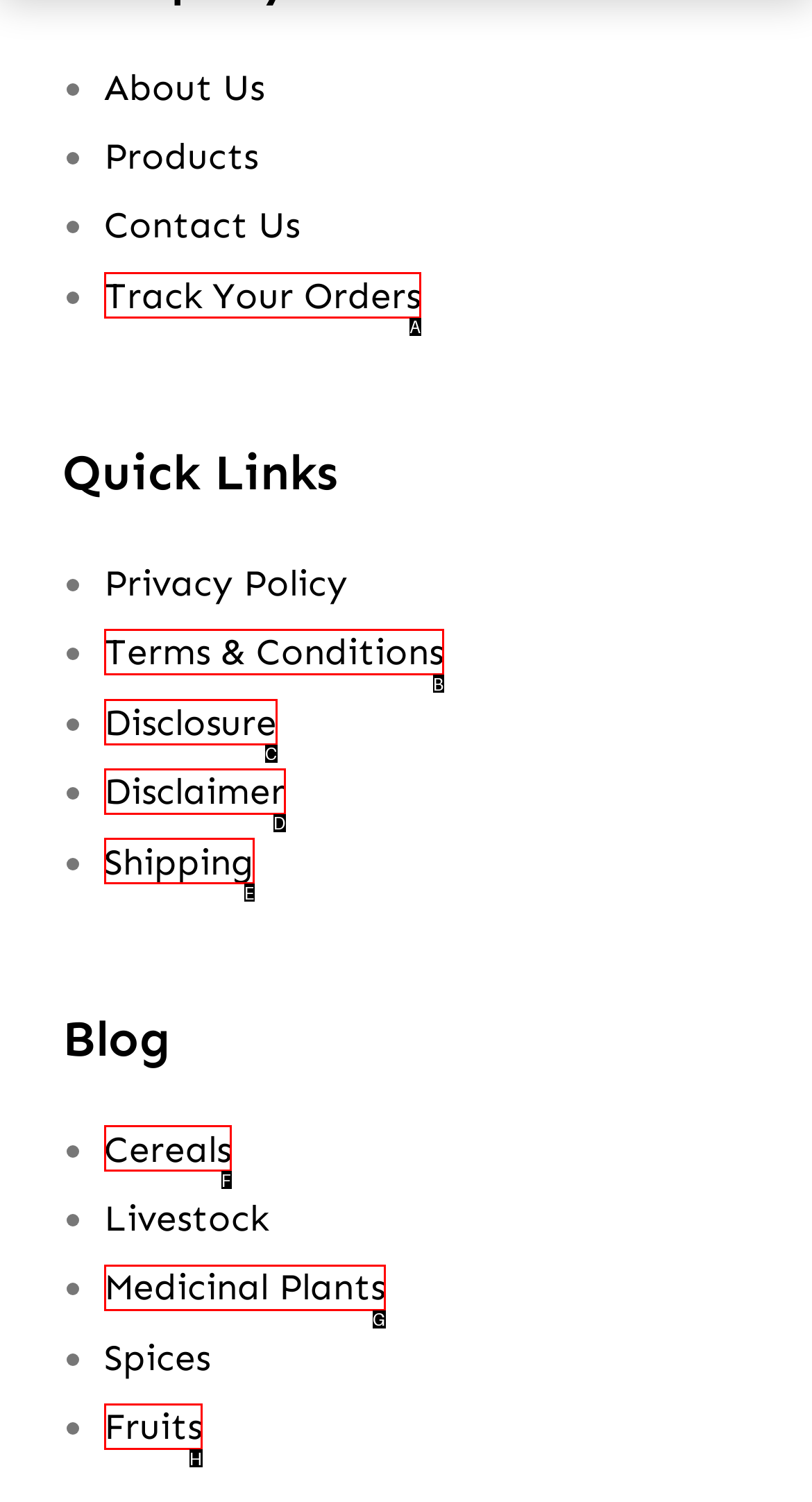Select the option that matches the description: Track Your Orders. Answer with the letter of the correct option directly.

A